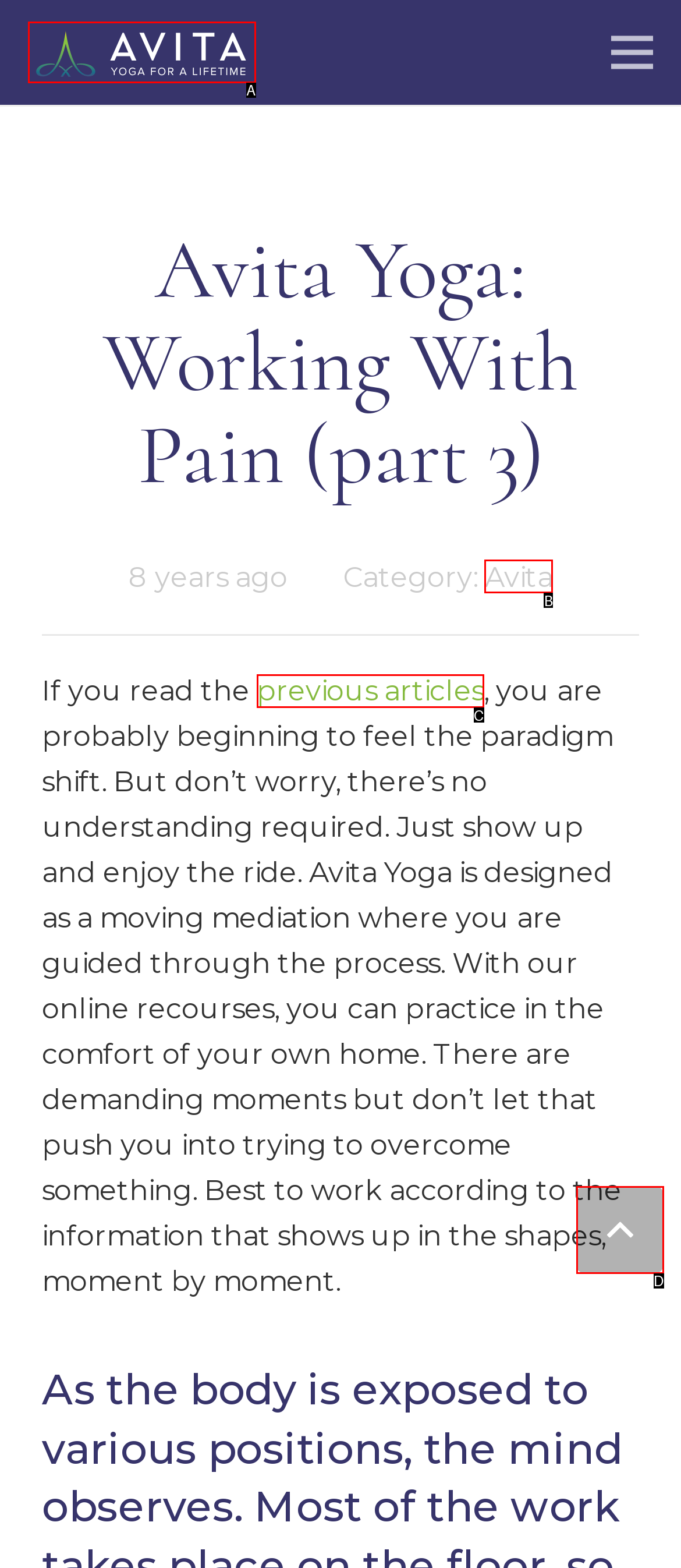Identify the HTML element that corresponds to the following description: previous articles Provide the letter of the best matching option.

C